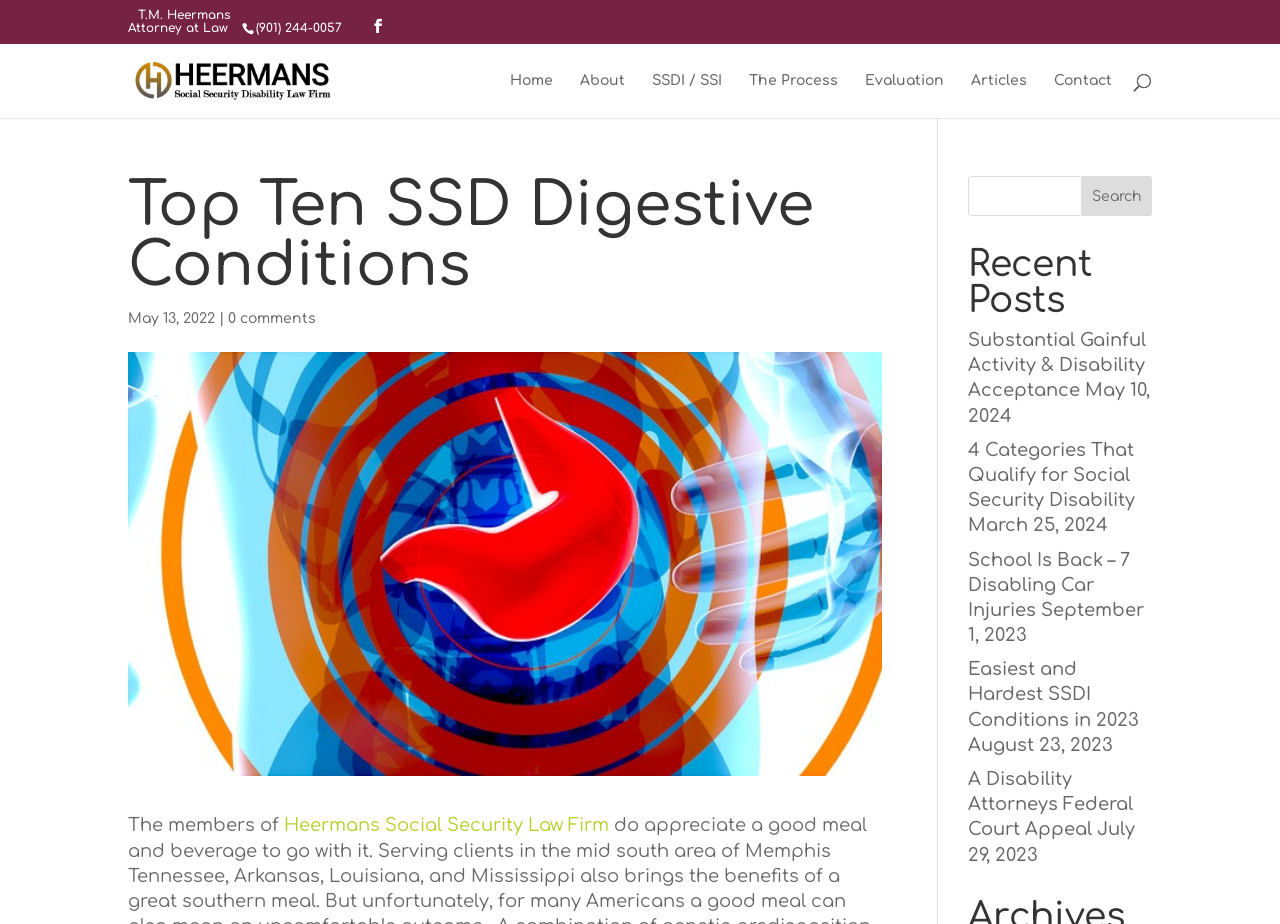What is the topic of the article?
Answer the question using a single word or phrase, according to the image.

Top Ten SSD Digestive Conditions